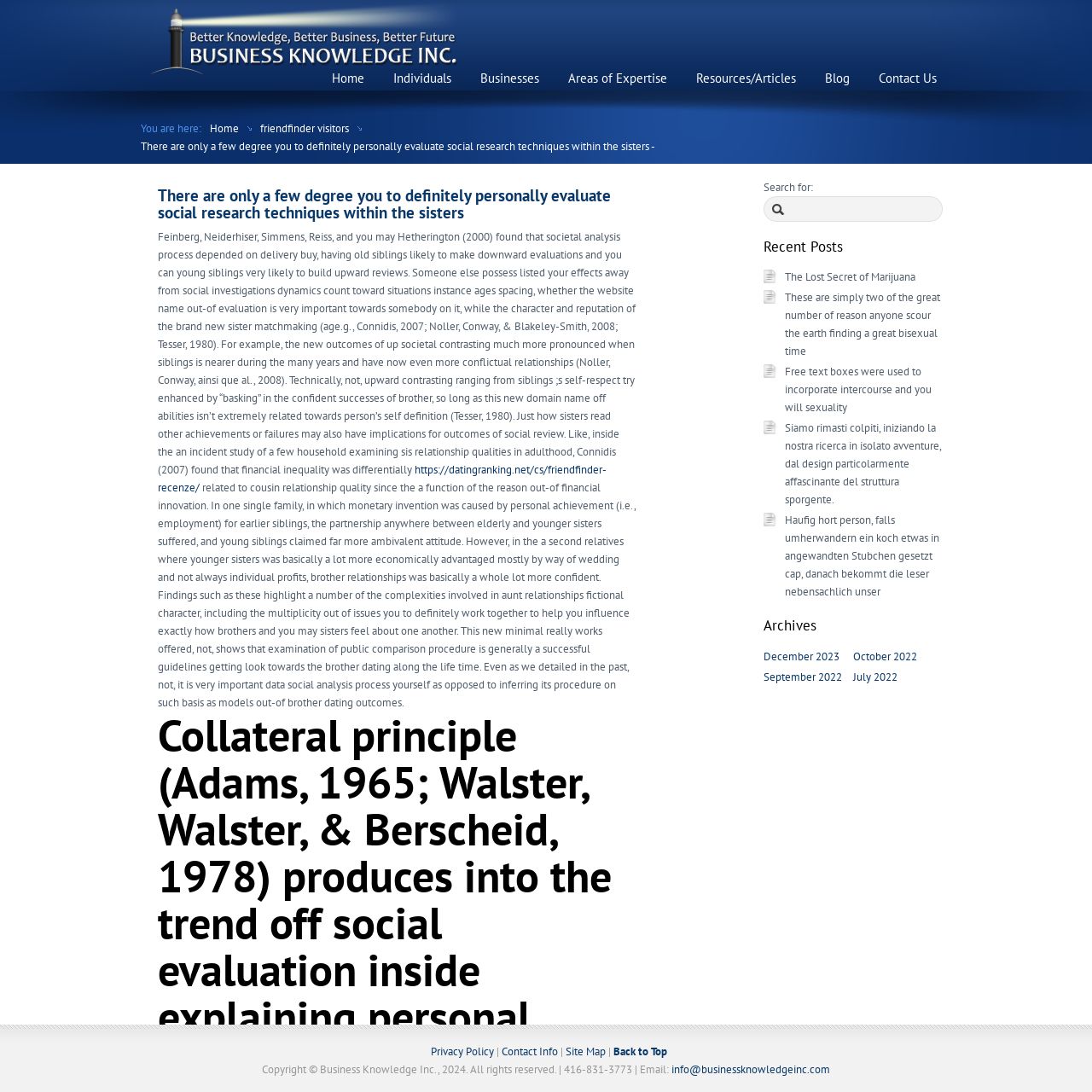Show me the bounding box coordinates of the clickable region to achieve the task as per the instruction: "Search for something".

[0.699, 0.18, 0.863, 0.203]